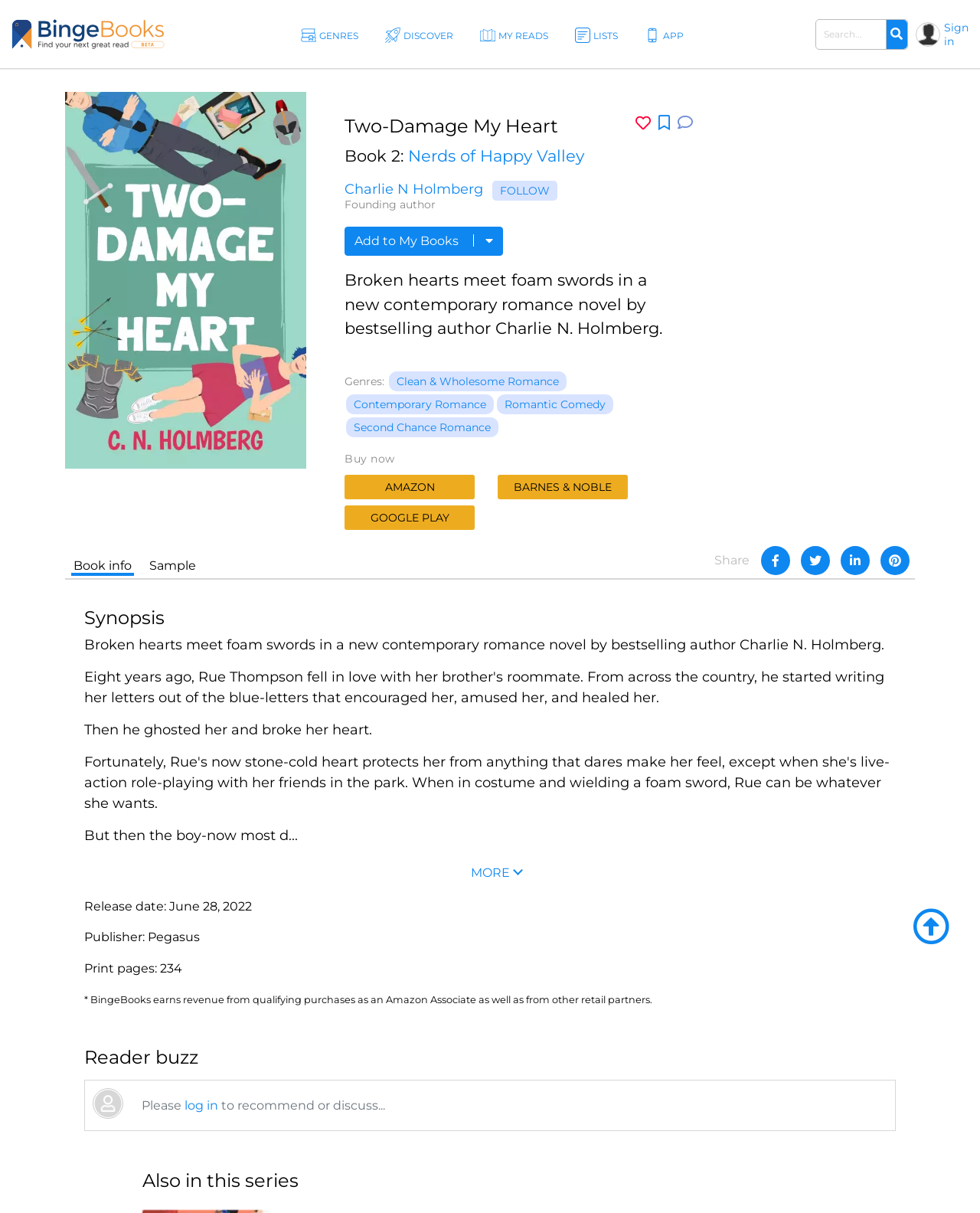Please find the bounding box coordinates of the section that needs to be clicked to achieve this instruction: "Buy the book on Amazon".

[0.352, 0.391, 0.484, 0.411]